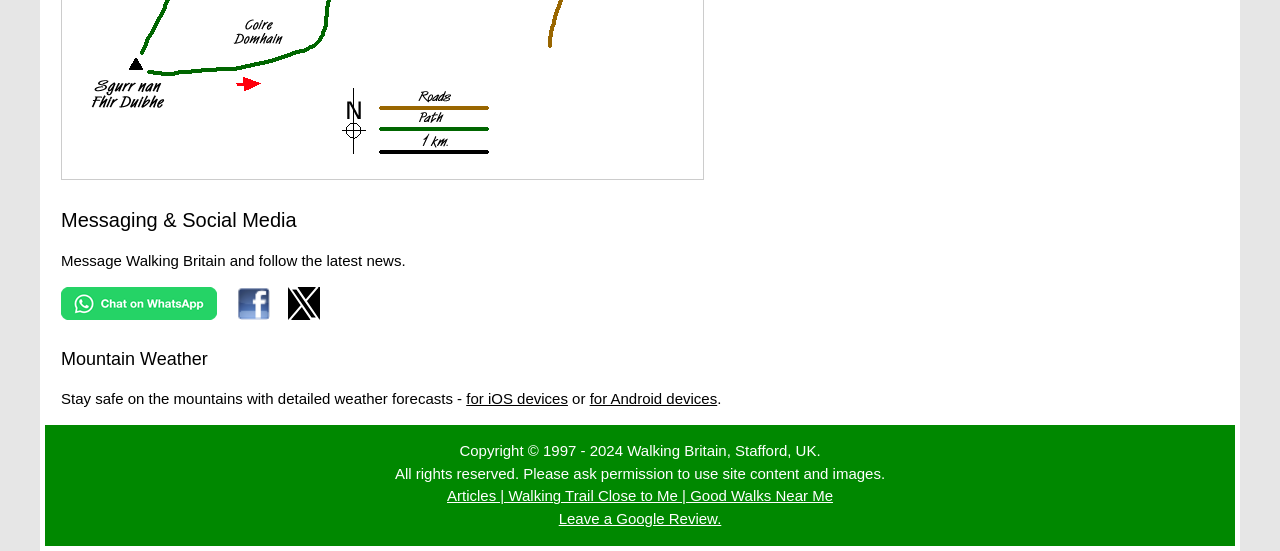Use a single word or phrase to answer the question:
What is the name of the social media platform with a link?

Facebook